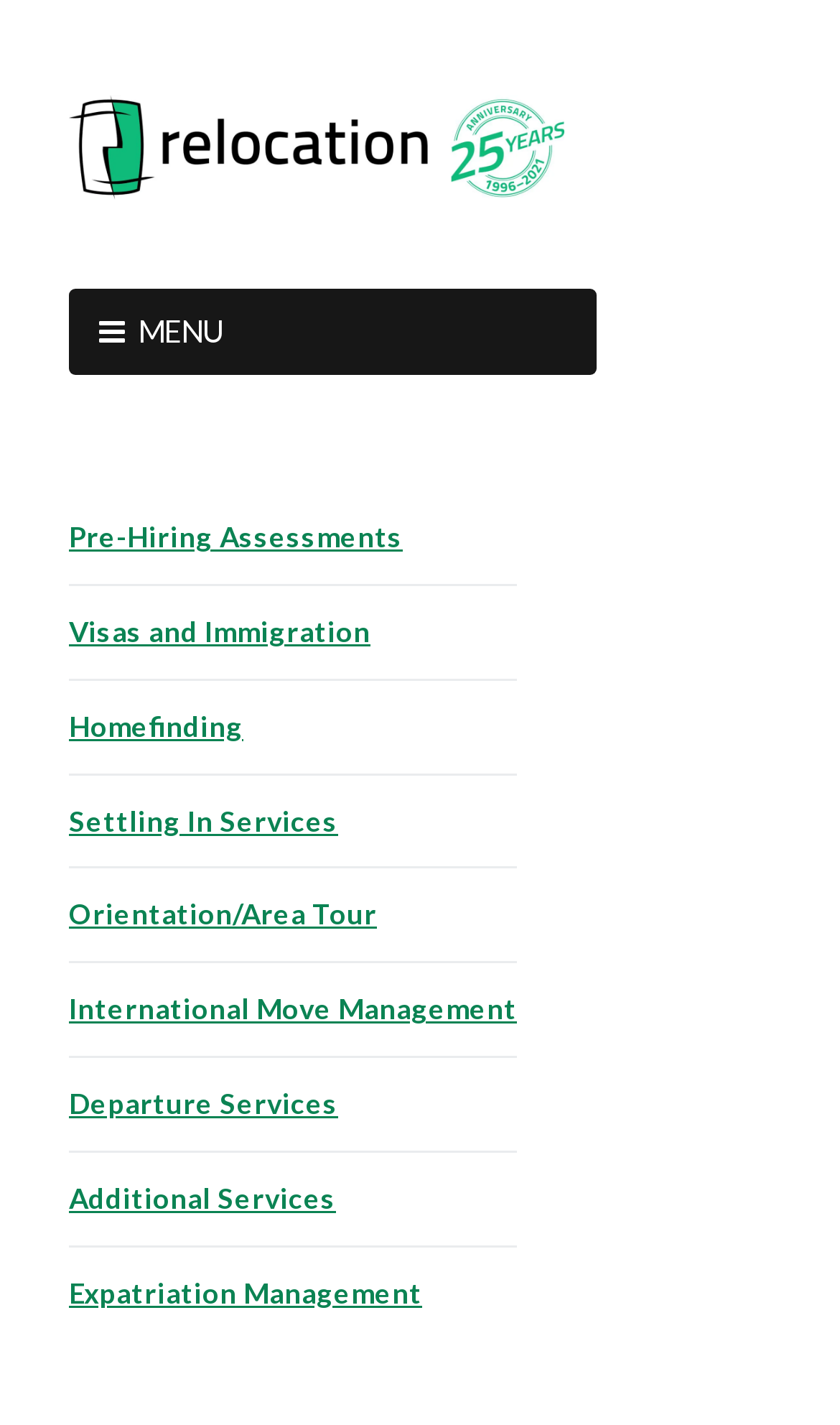Provide the bounding box coordinates of the section that needs to be clicked to accomplish the following instruction: "Open MENU."

[0.164, 0.219, 0.267, 0.244]